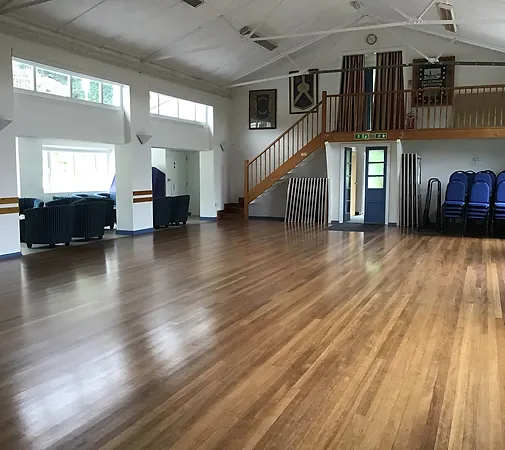Explain the image with as much detail as possible.

This image showcases the spacious interior of the Gerrans Parish Memorial Hall, which is known for its versatility and community use. The hall features polished wooden flooring that adds warmth to the space. To the left, stacked chairs indicate readiness for events or gatherings. Natural light floods in through large windows, creating an inviting atmosphere. A staircase with a wooden railing leads to an upper level. The overall layout suggests the hall is suited for a variety of activities, including weddings, concerts, meetings, and community events, making it a vital hub for social gatherings in the area.